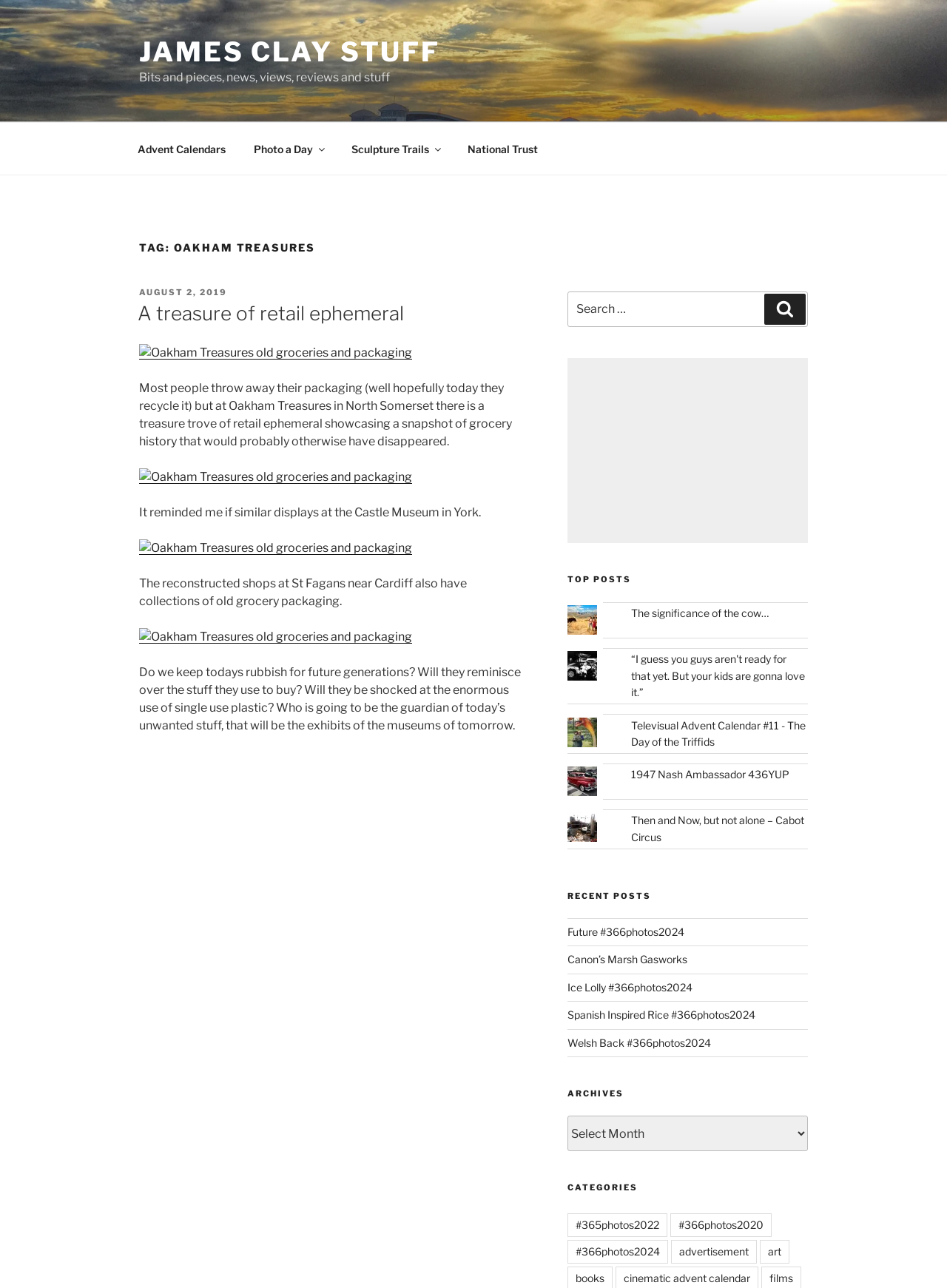What is the title of the first article? From the image, respond with a single word or brief phrase.

A treasure of retail ephemeral